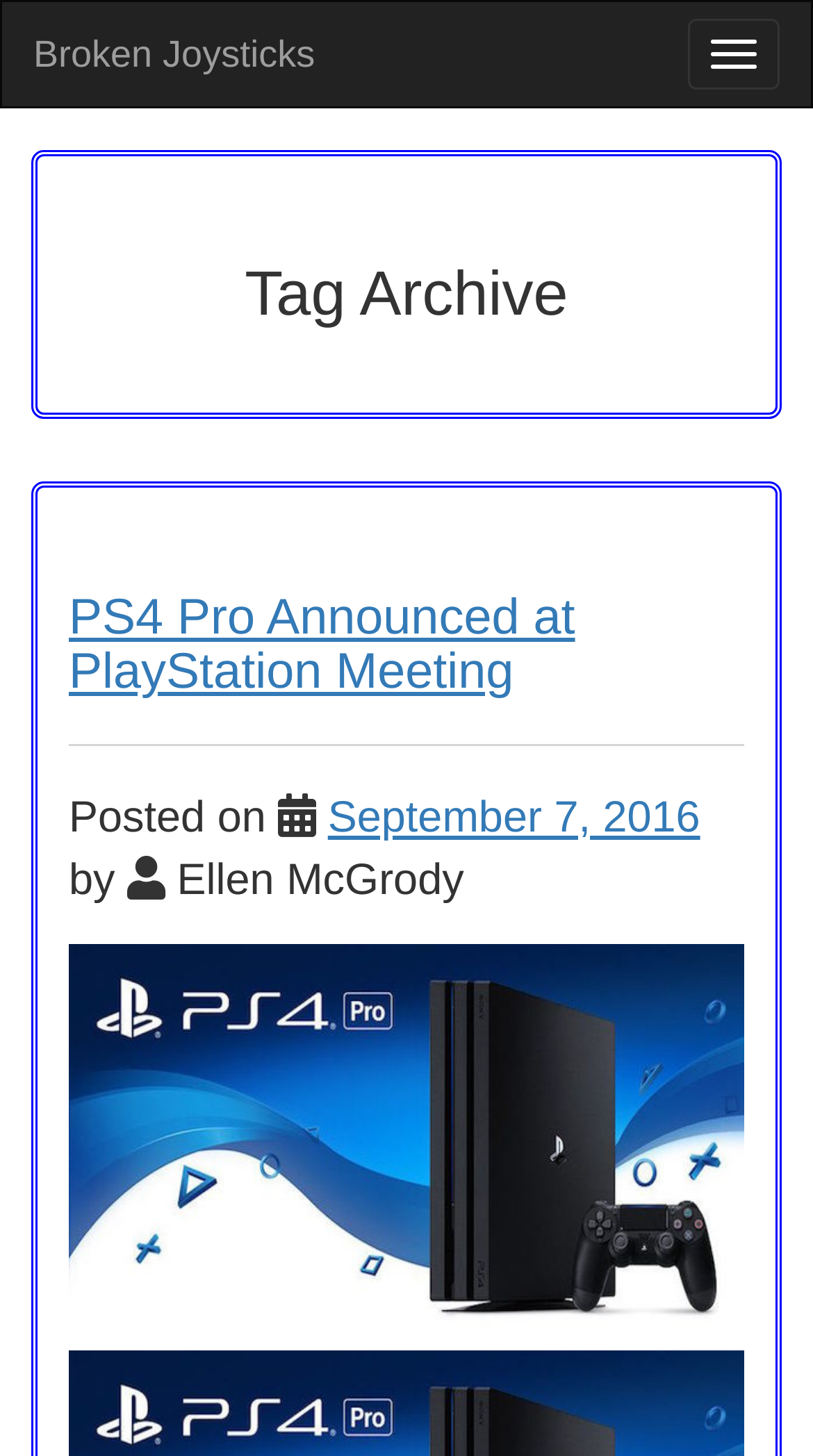Using the provided description Broken Joysticks, find the bounding box coordinates for the UI element. Provide the coordinates in (top-left x, top-left y, bottom-right x, bottom-right y) format, ensuring all values are between 0 and 1.

[0.003, 0.001, 0.426, 0.073]